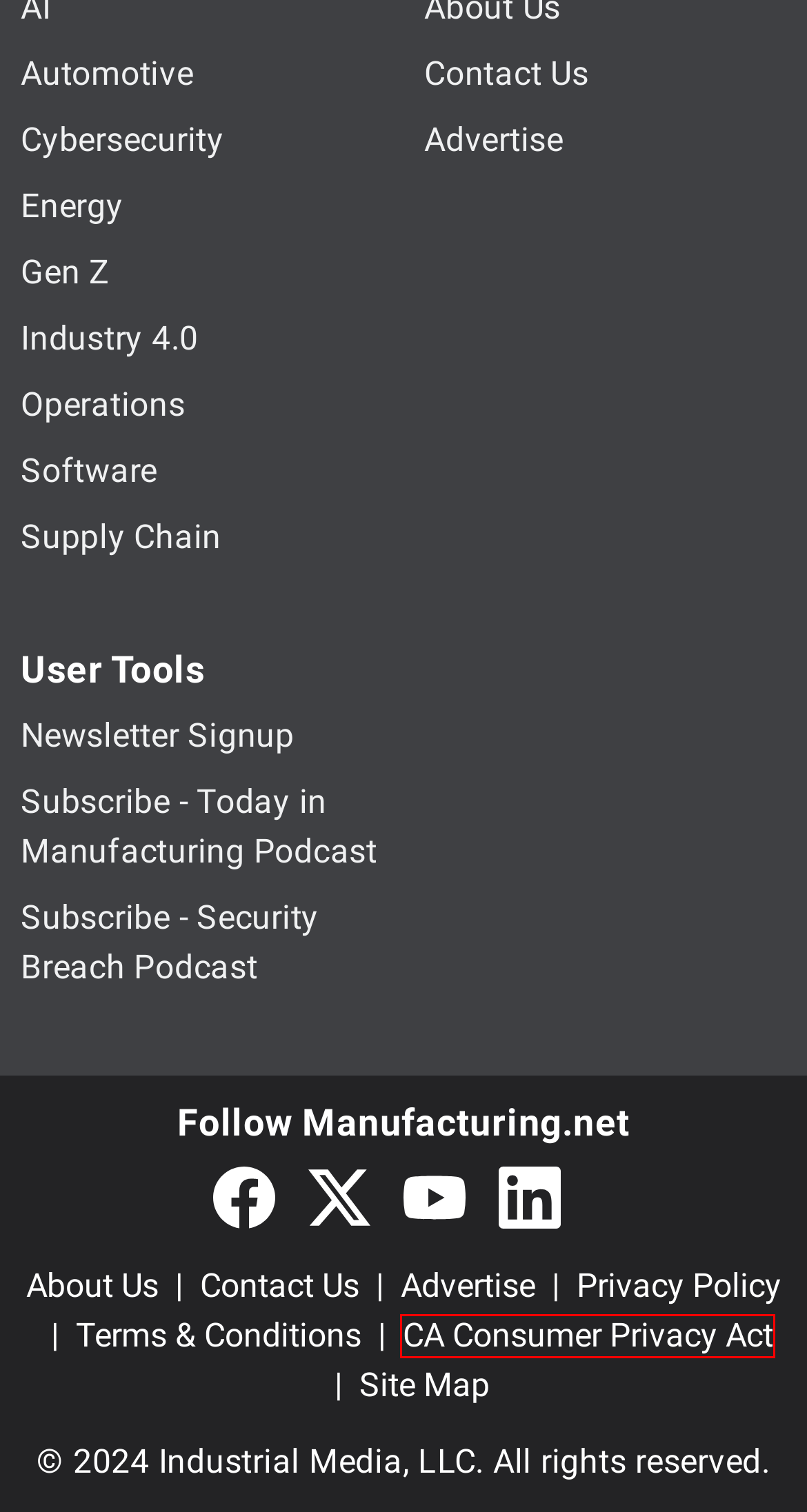Given a screenshot of a webpage with a red bounding box highlighting a UI element, choose the description that best corresponds to the new webpage after clicking the element within the red bounding box. Here are your options:
A. Ramping Up Productivity with Bulk Bag Discharge Upgrades | Manufacturing.net
B. Customer Survey - advertise_with_im_mnet | Manufacturing.net
C. As Need for Copper Rises, Cable Manufacturers Recycle More | Manufacturing.net
D. Manufacturing Business Technology
E. Mexico Drought Impacts Chemical Plants, Manufacturing | Manufacturing.net
F. Industrial Media's Do Not Sell My Information Page | Manufacturing.net
G. Industrial Media_Today in Manufacturing Podcast - Formstack
H. Manufacturing.net

F